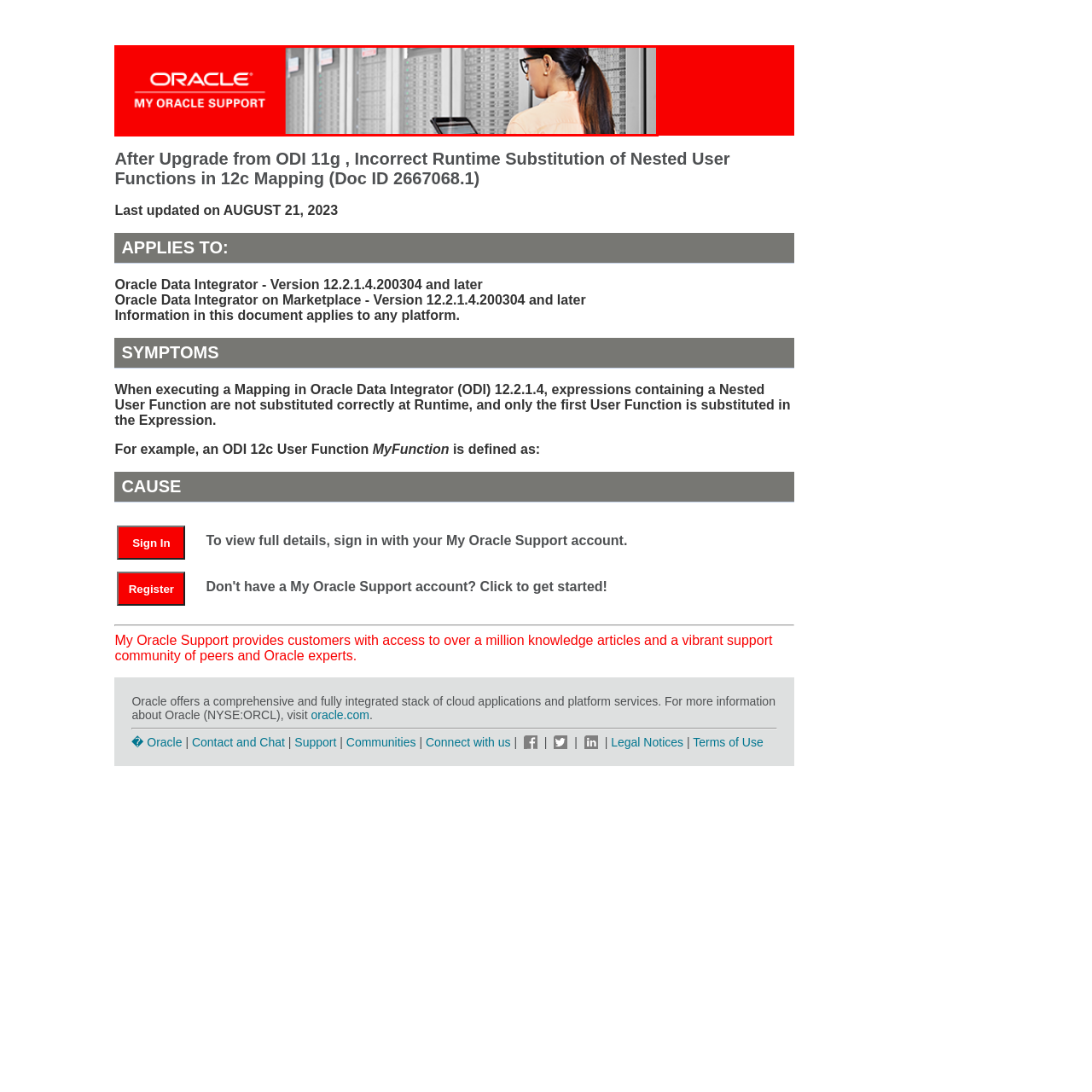Thoroughly describe the contents of the picture within the red frame.

The image features the "My Oracle Support" banner, prominently displayed against a vibrant red background. It showcases a woman with long hair, wearing glasses and a light-colored top, interacting with a digital device while positioned in front of a server room filled with rows of computing equipment. The visual emphasizes Oracle's commitment to providing robust support solutions, highlighting the synergy between technology and customer service within their support ecosystem. The design reflects a professional, tech-savvy environment, underscoring the resources available through Oracle's support platform.